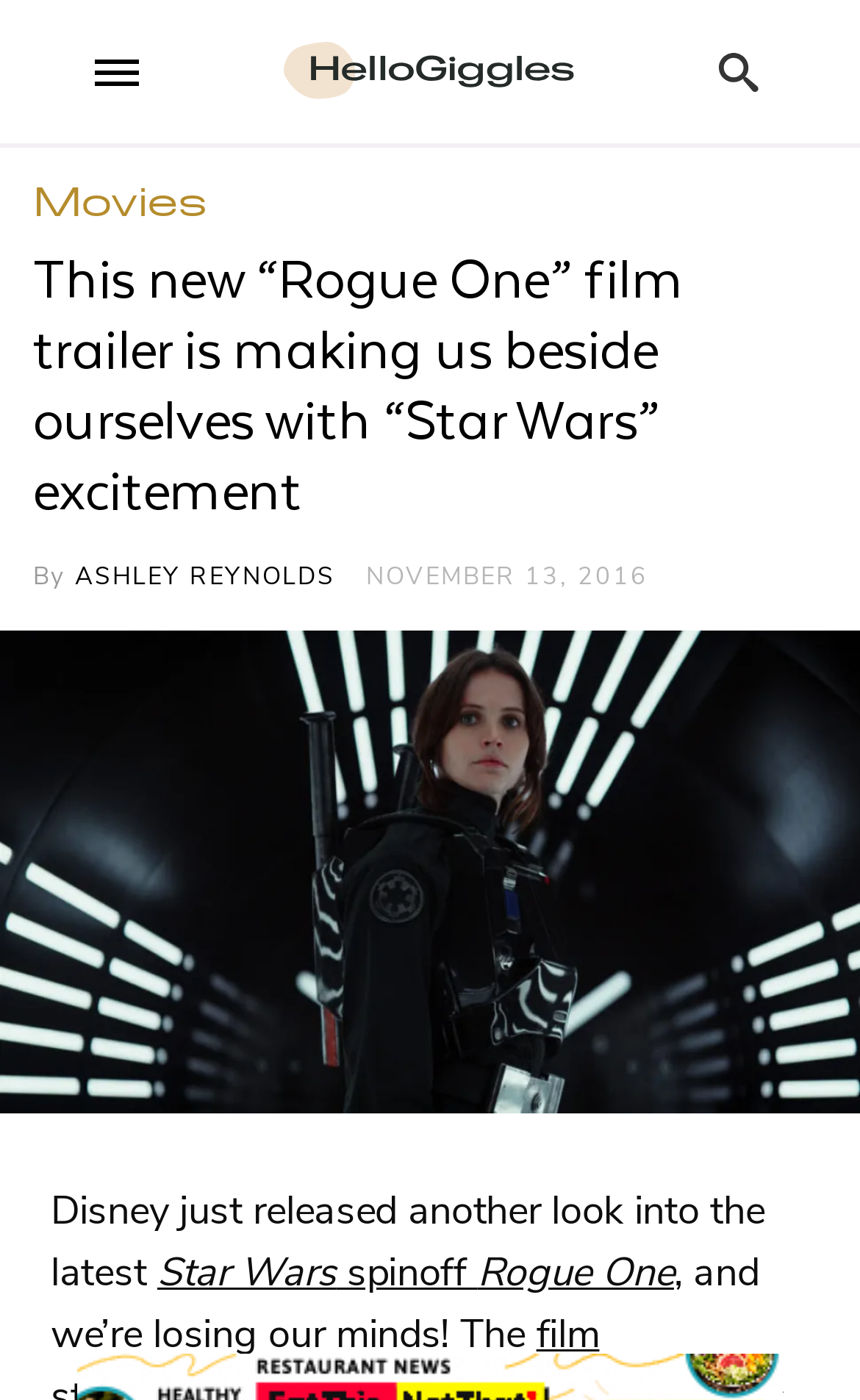Who is the author of this article?
Carefully examine the image and provide a detailed answer to the question.

I found the author's name by looking for a link with a person's name, which is usually an indicator of the author. In this case, I found the link 'ASHLEY REYNOLDS' next to the 'By' text, which is a common pattern for indicating the author of an article.